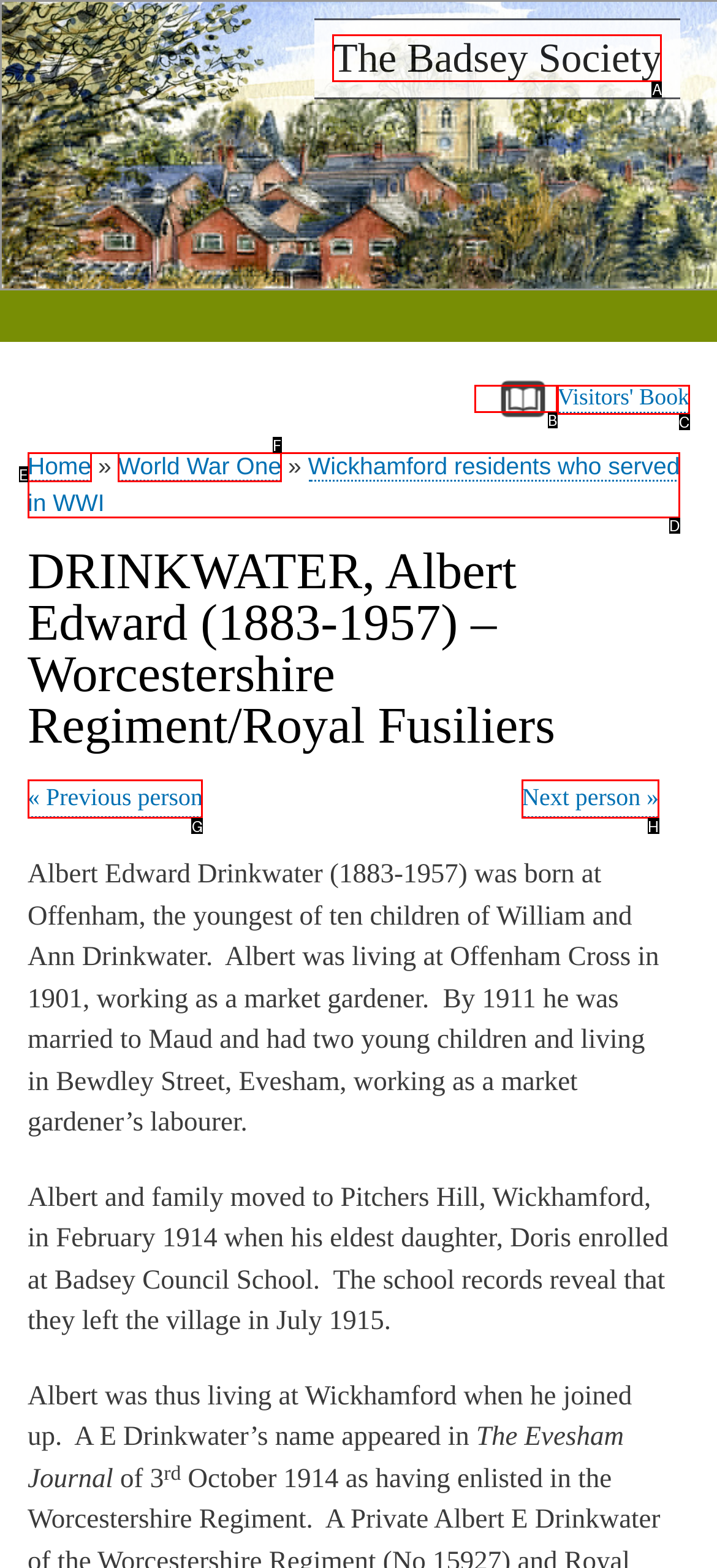Identify the correct UI element to click for this instruction: Go to The Badsey Society homepage
Respond with the appropriate option's letter from the provided choices directly.

A